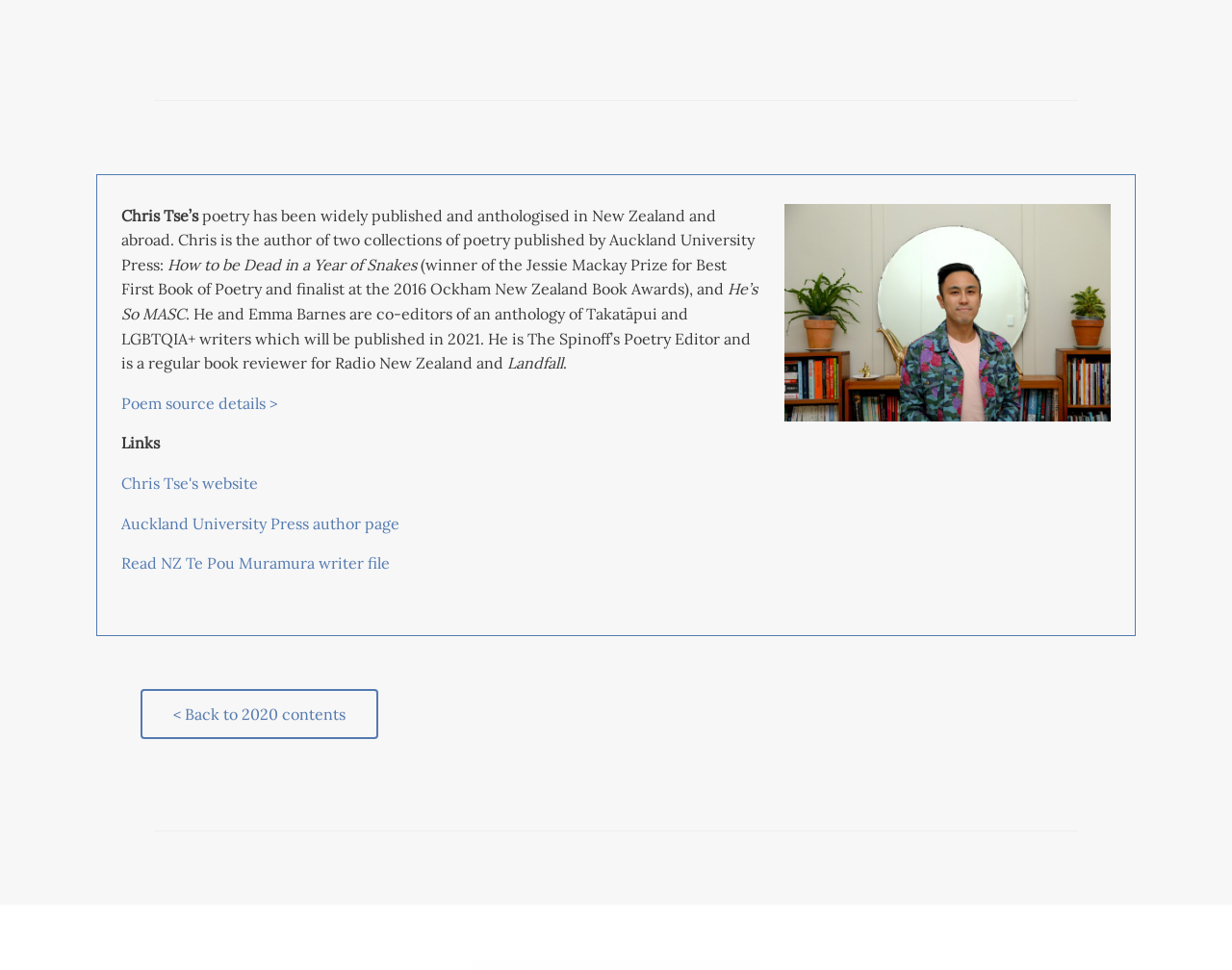Provide a short answer to the following question with just one word or phrase: What is the name of the radio station where Chris Tse is a regular book reviewer?

Radio New Zealand